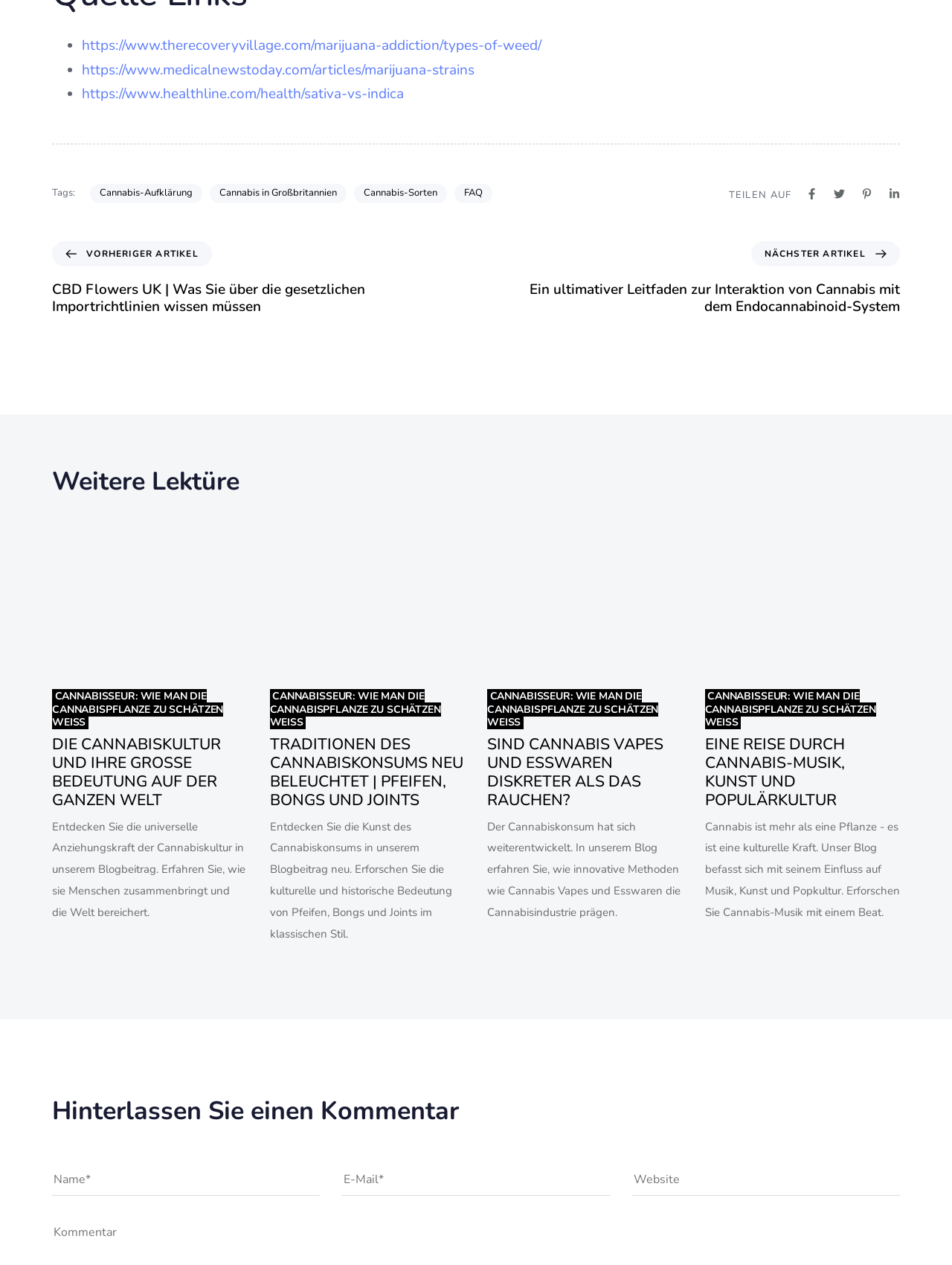What is the language of the webpage?
Provide a short answer using one word or a brief phrase based on the image.

German